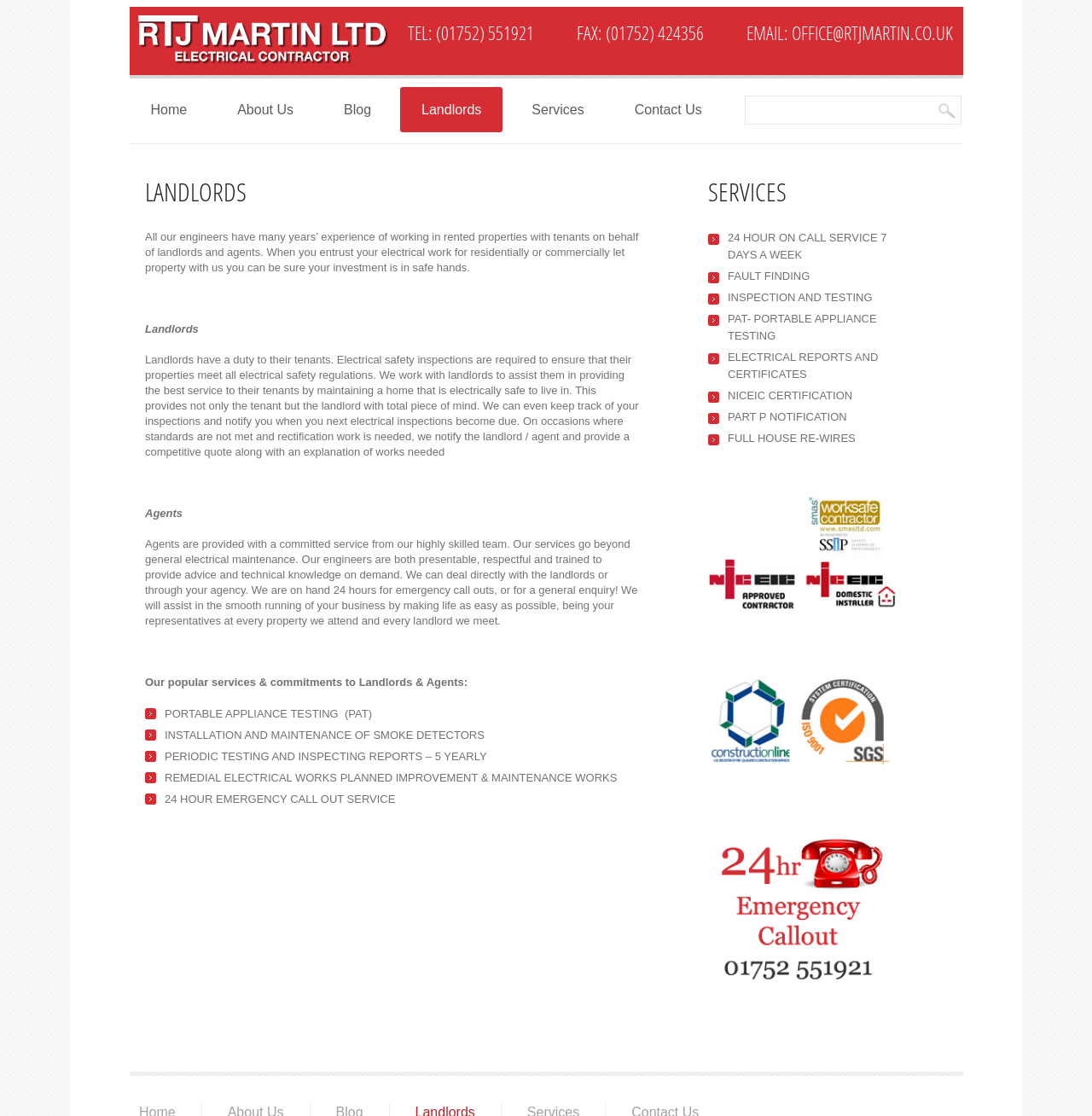Please identify the coordinates of the bounding box for the clickable region that will accomplish this instruction: "Get in touch via email".

[0.725, 0.018, 0.872, 0.041]